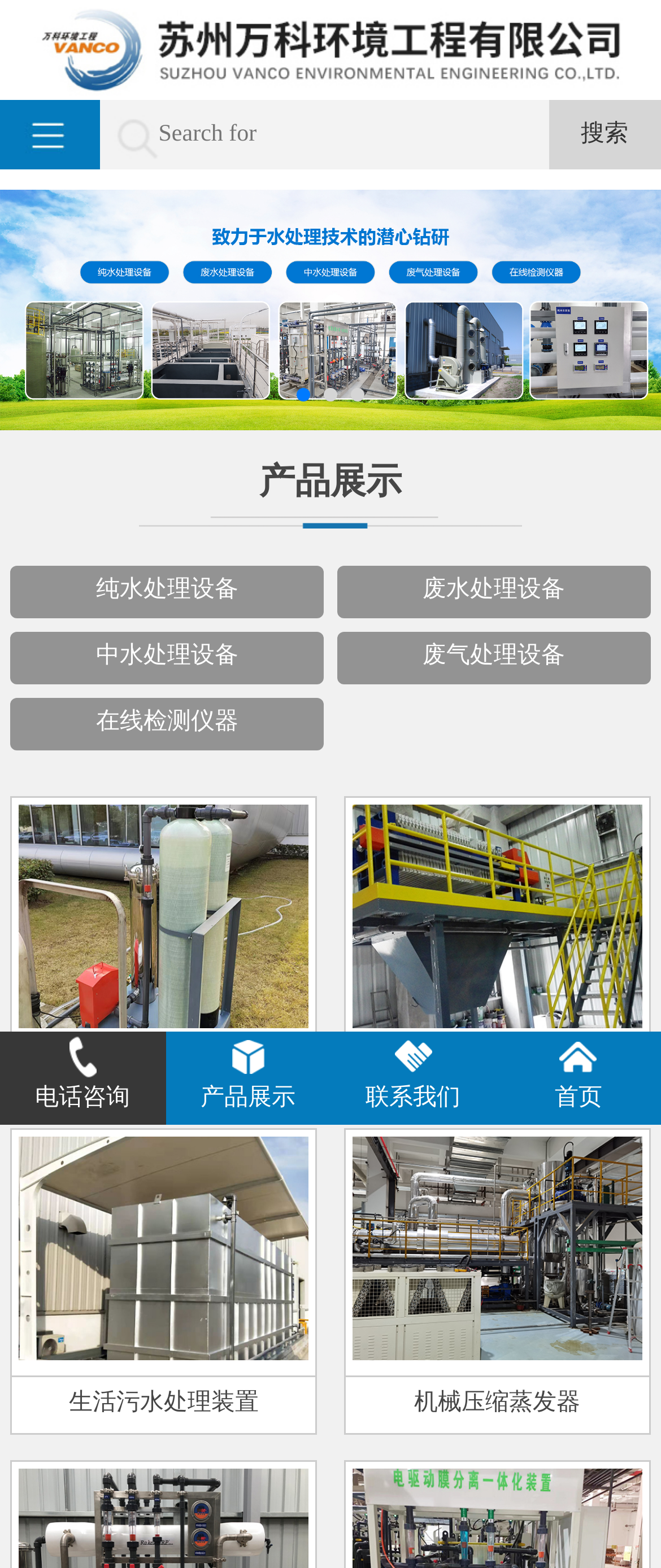Please respond to the question with a concise word or phrase:
How many product categories are there?

7